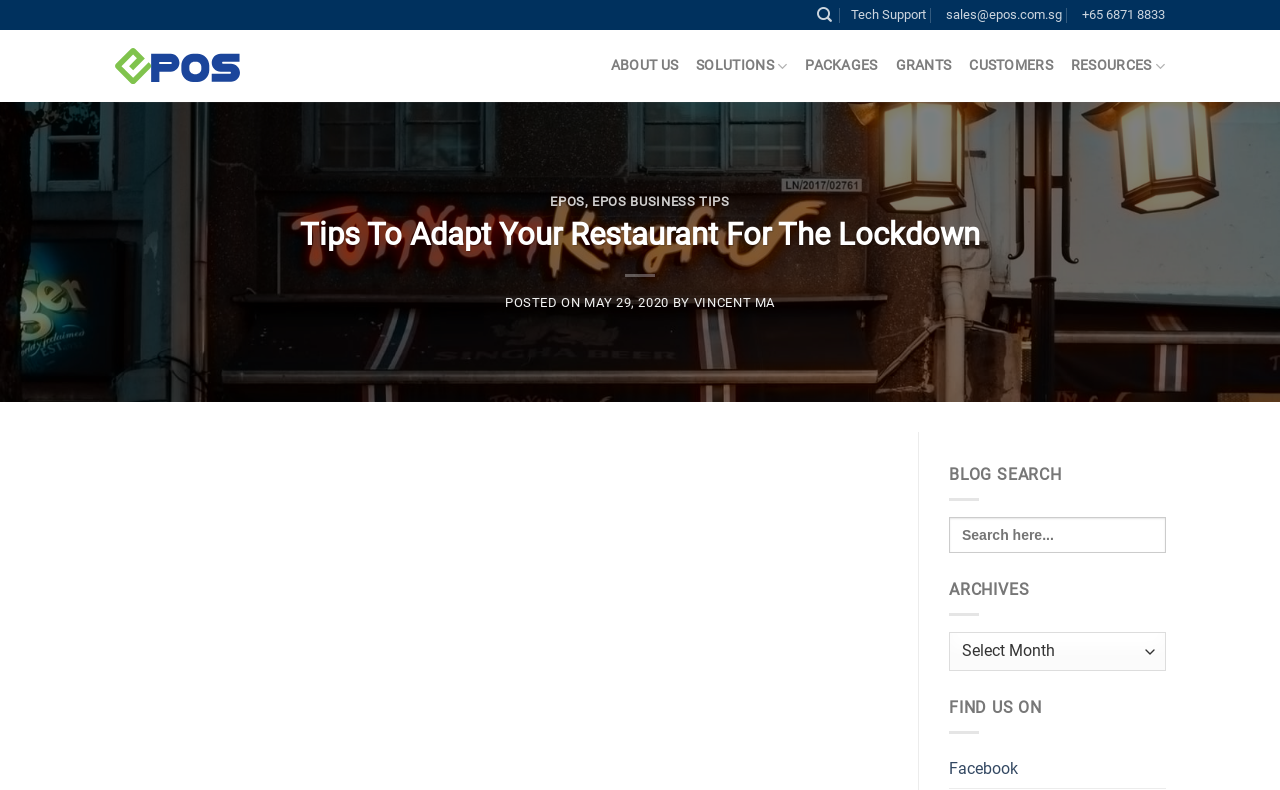How many social media platforms are listed in the 'FIND US ON' section?
Please provide a single word or phrase as your answer based on the image.

1